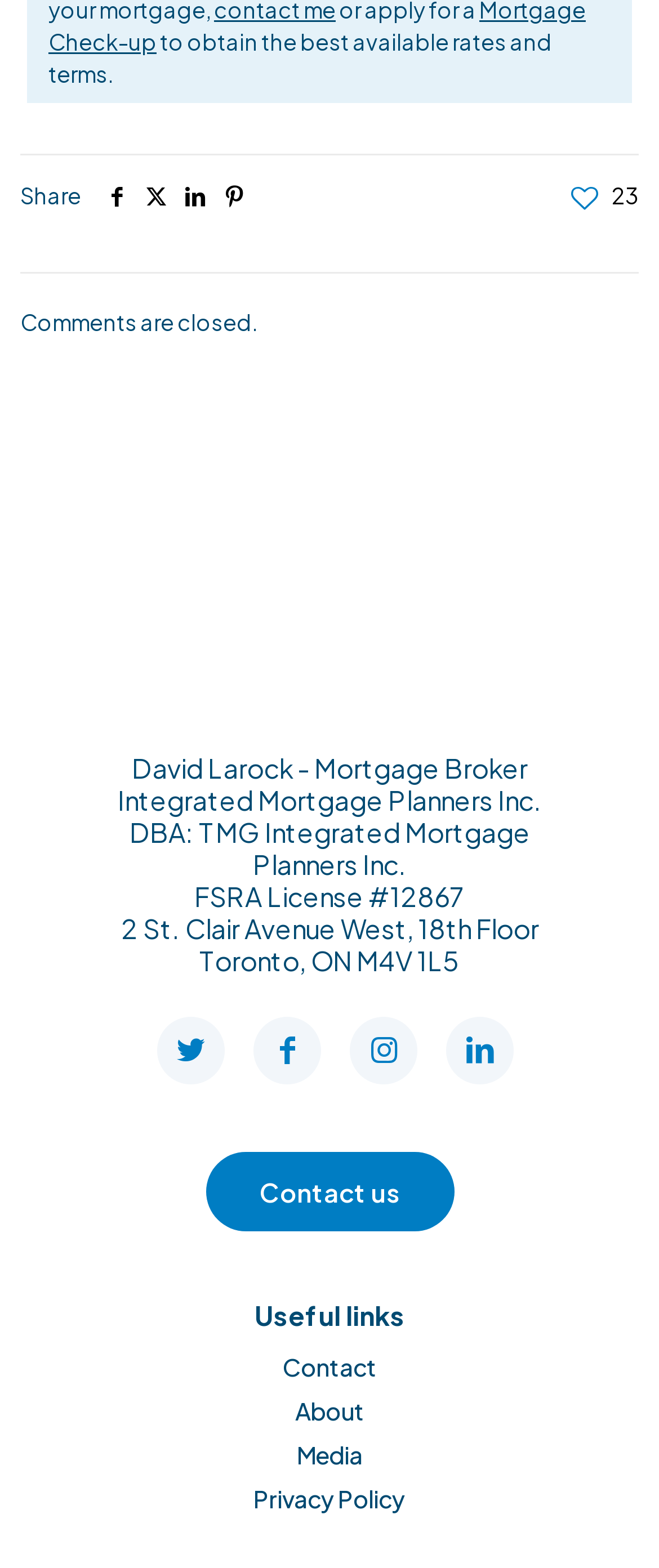Extract the bounding box coordinates for the HTML element that matches this description: "aria-label="facebook icon"". The coordinates should be four float numbers between 0 and 1, i.e., [left, top, right, bottom].

[0.149, 0.116, 0.208, 0.133]